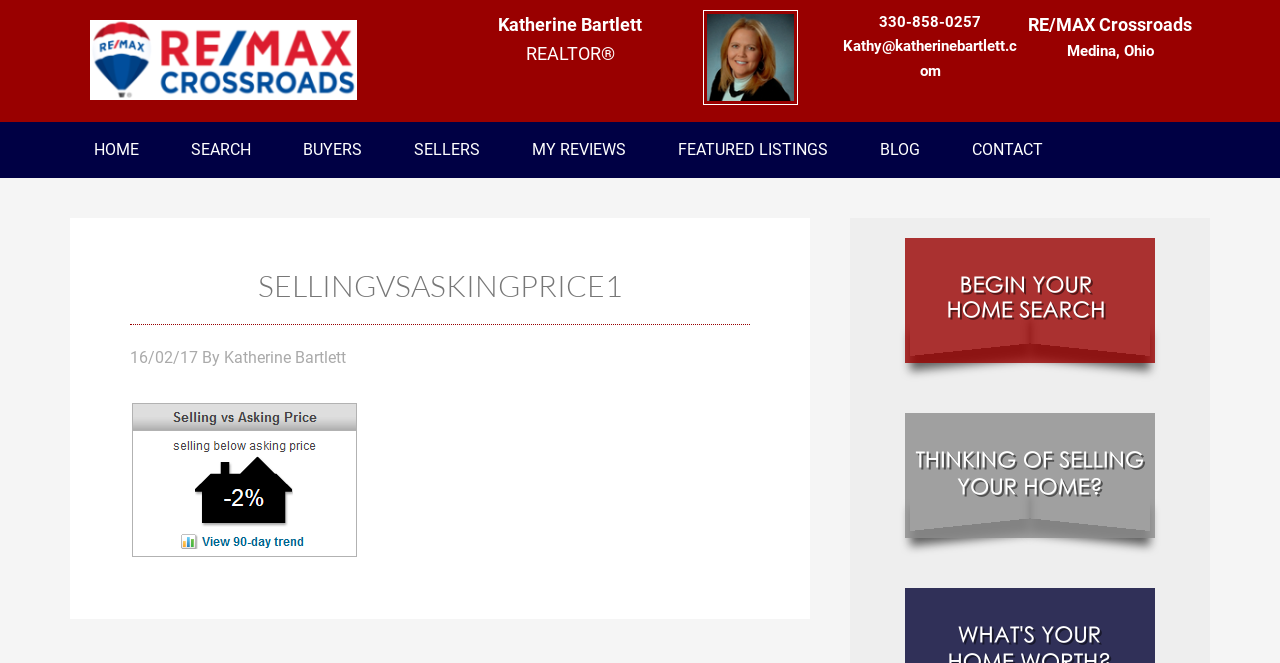What is the topic of the article?
Relying on the image, give a concise answer in one word or a brief phrase.

Selling vs Asking Price